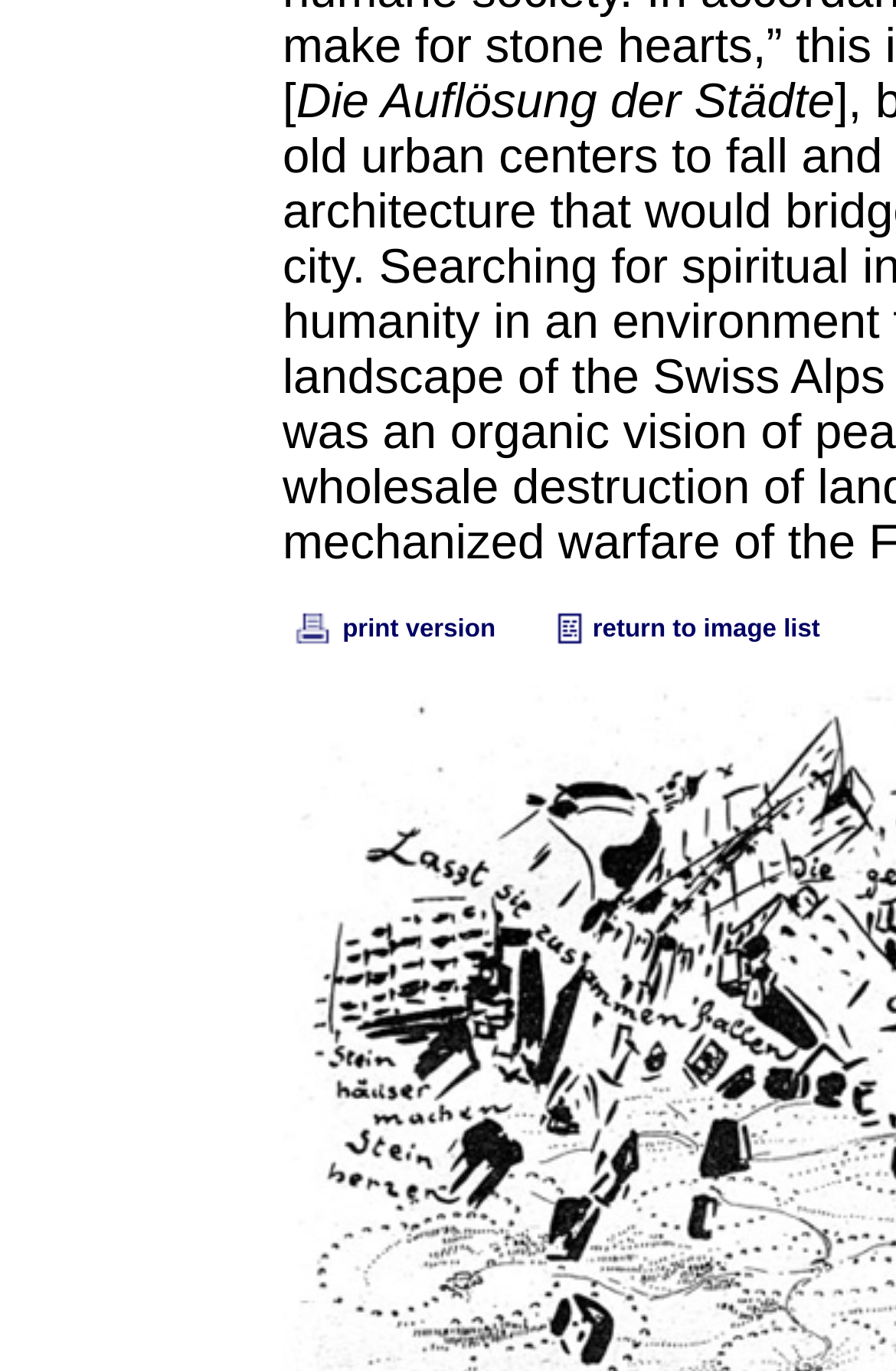Identify the bounding box for the element characterized by the following description: "return to image list".

[0.61, 0.449, 0.915, 0.469]